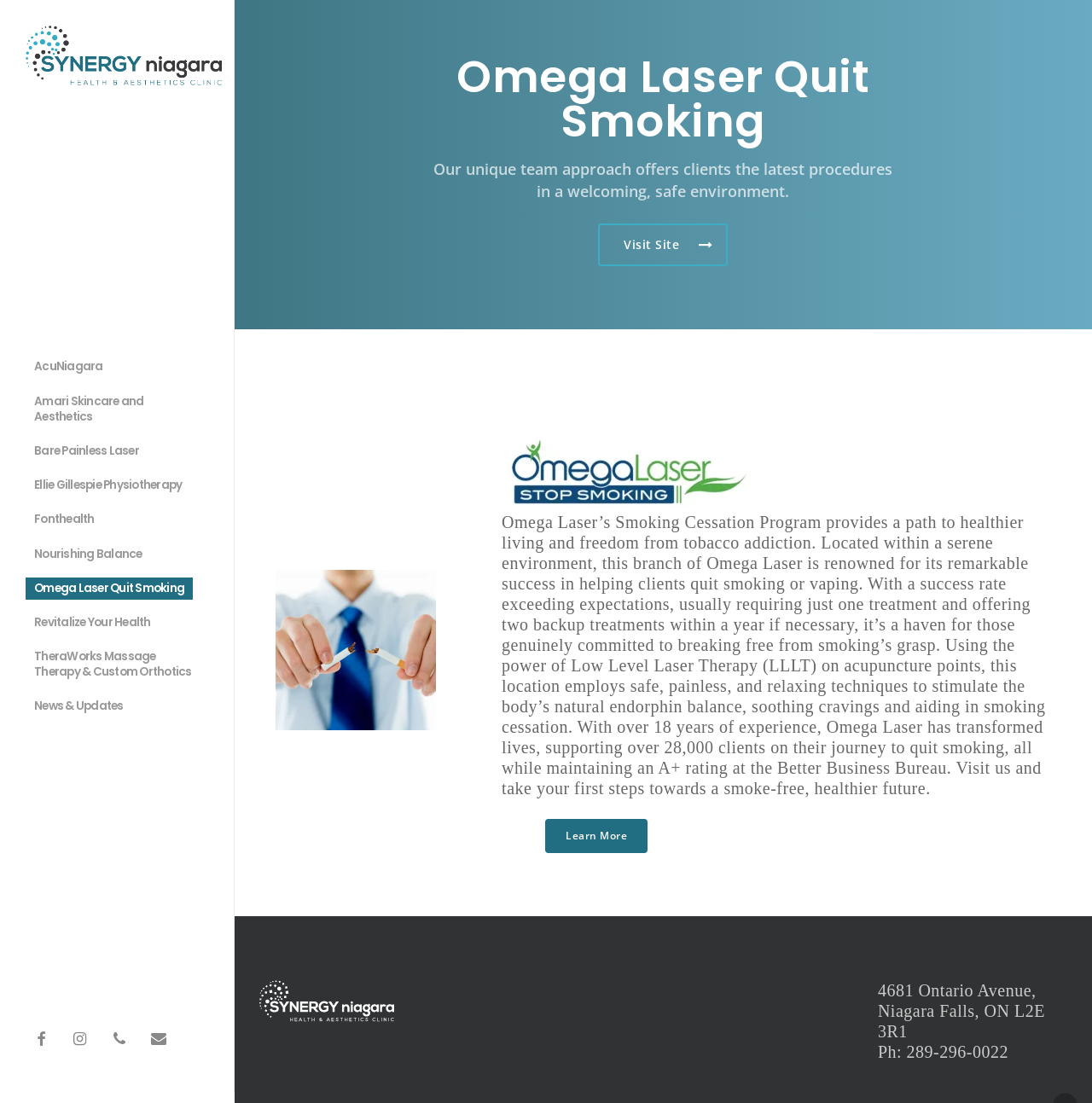What is the address of the Omega Laser Quit Smoking location?
Please elaborate on the answer to the question with detailed information.

The address is obtained from the static text elements at the bottom of the page, which provide the street address, city, province, and postal code.